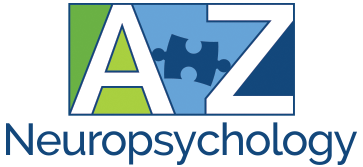Give a detailed account of the visual content in the image.

The image features the logo of A-Z Neuropsychology, which is designed to reflect the dual focus on neuropsychology and a comprehensive approach to mental health. The logo prominently displays the letters "A" and "Z" in vibrant colors, symbolizing a holistic range of services from A to Z. The integration of a puzzle piece within the letters signifies the complexity of the human brain and cognitive processes, highlighting the organization's mission to address diverse psychological needs. Below the logo, the word "Neuropsychology" is presented in a professional font, reinforcing the brand's commitment to expertise in the field. This logo exemplifies A-Z Neuropsychology’s dedication to clarity, support, and an inclusive understanding of mental health.